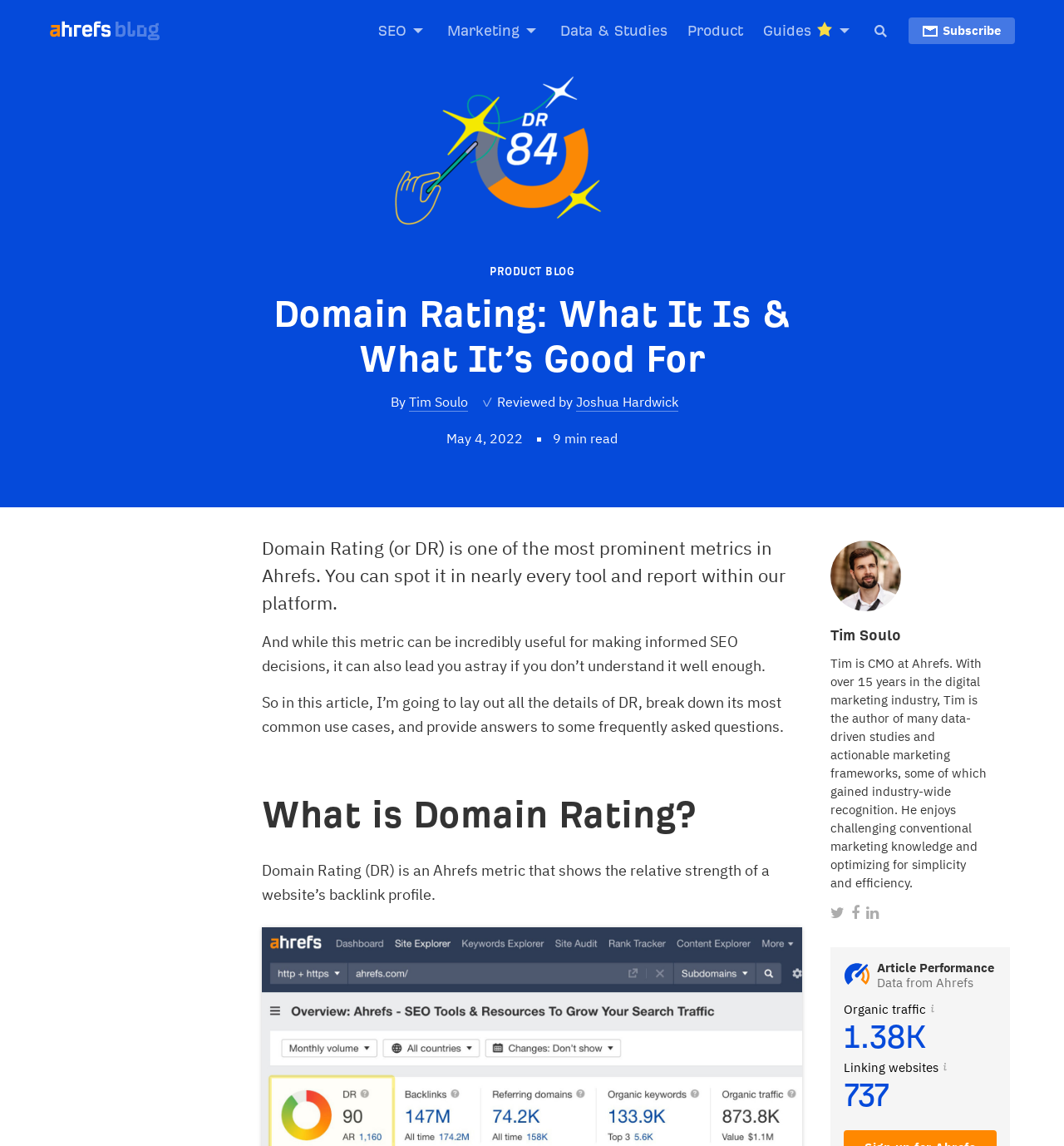Determine the main heading text of the webpage.

Domain Rating: What It Is & What It’s Good For